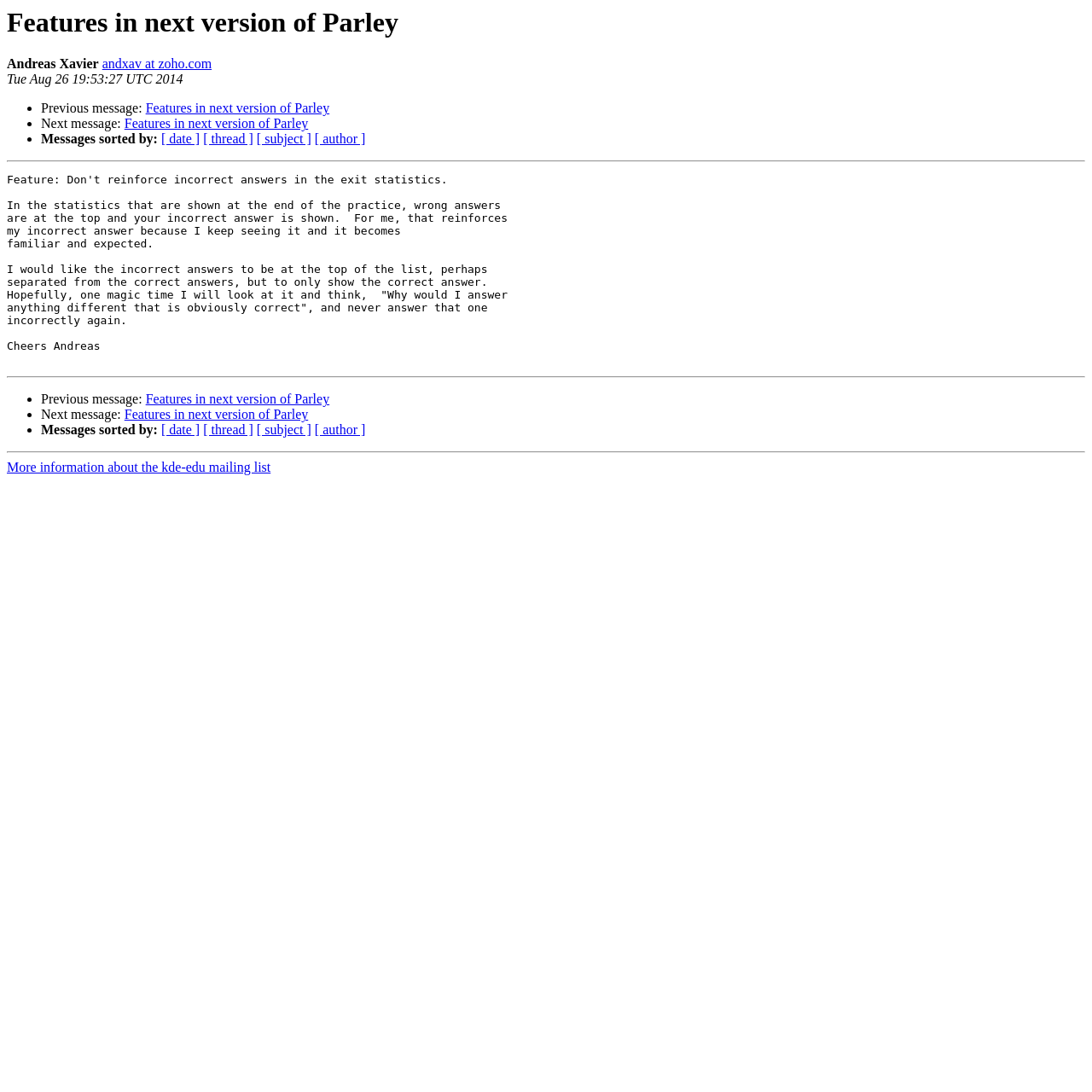How are the messages sorted?
Ensure your answer is thorough and detailed.

The options for sorting messages can be found in the links '[ date ]', '[ thread ]', '[ subject ]', and '[ author ]' located at [0.148, 0.121, 0.183, 0.134], [0.186, 0.121, 0.232, 0.134], [0.235, 0.121, 0.285, 0.134], and [0.288, 0.121, 0.335, 0.134] respectively. These links are children of the root element and are positioned near the top of the page.